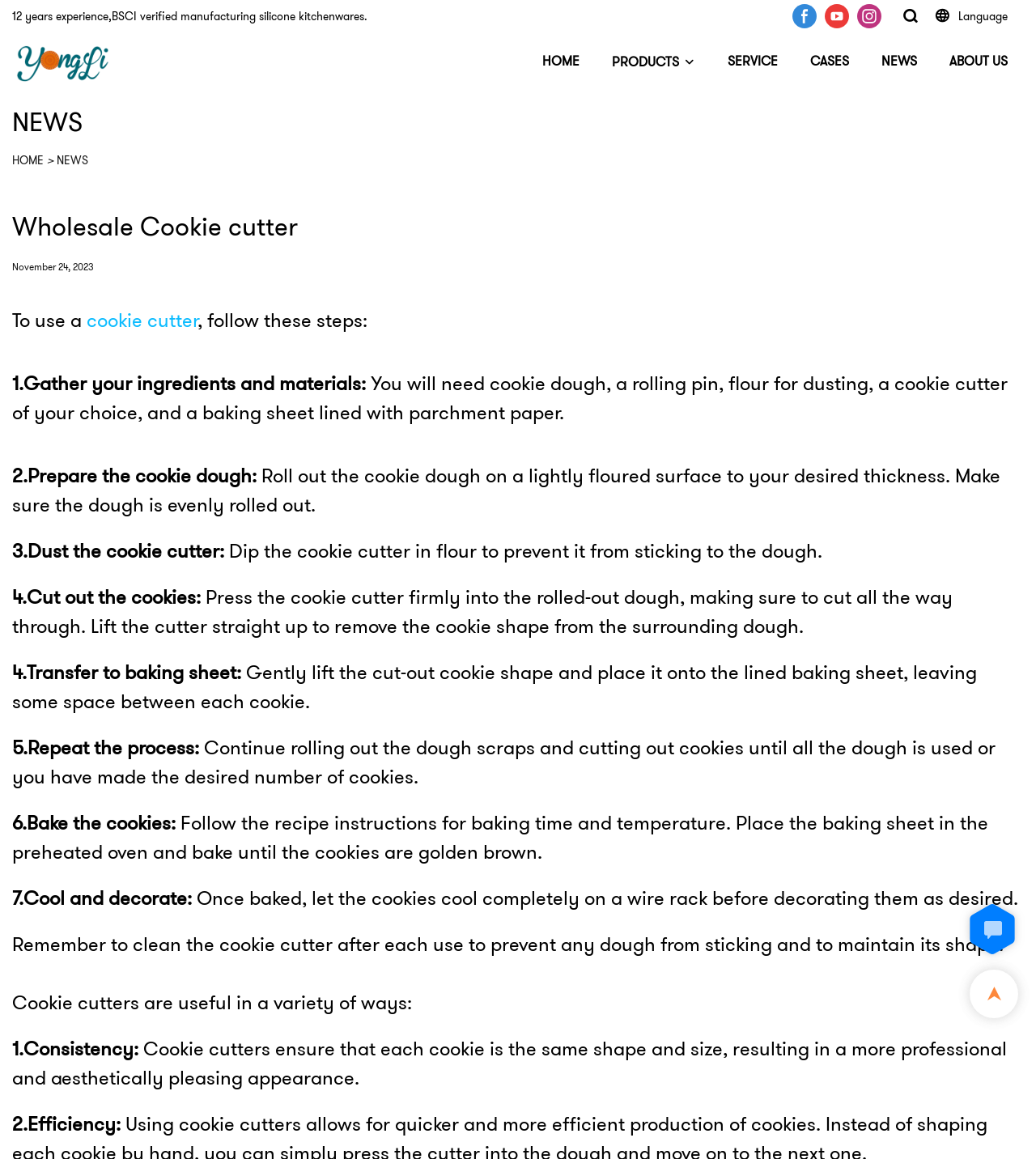Please specify the bounding box coordinates of the area that should be clicked to accomplish the following instruction: "Visit the HOME page". The coordinates should consist of four float numbers between 0 and 1, i.e., [left, top, right, bottom].

[0.523, 0.042, 0.559, 0.064]